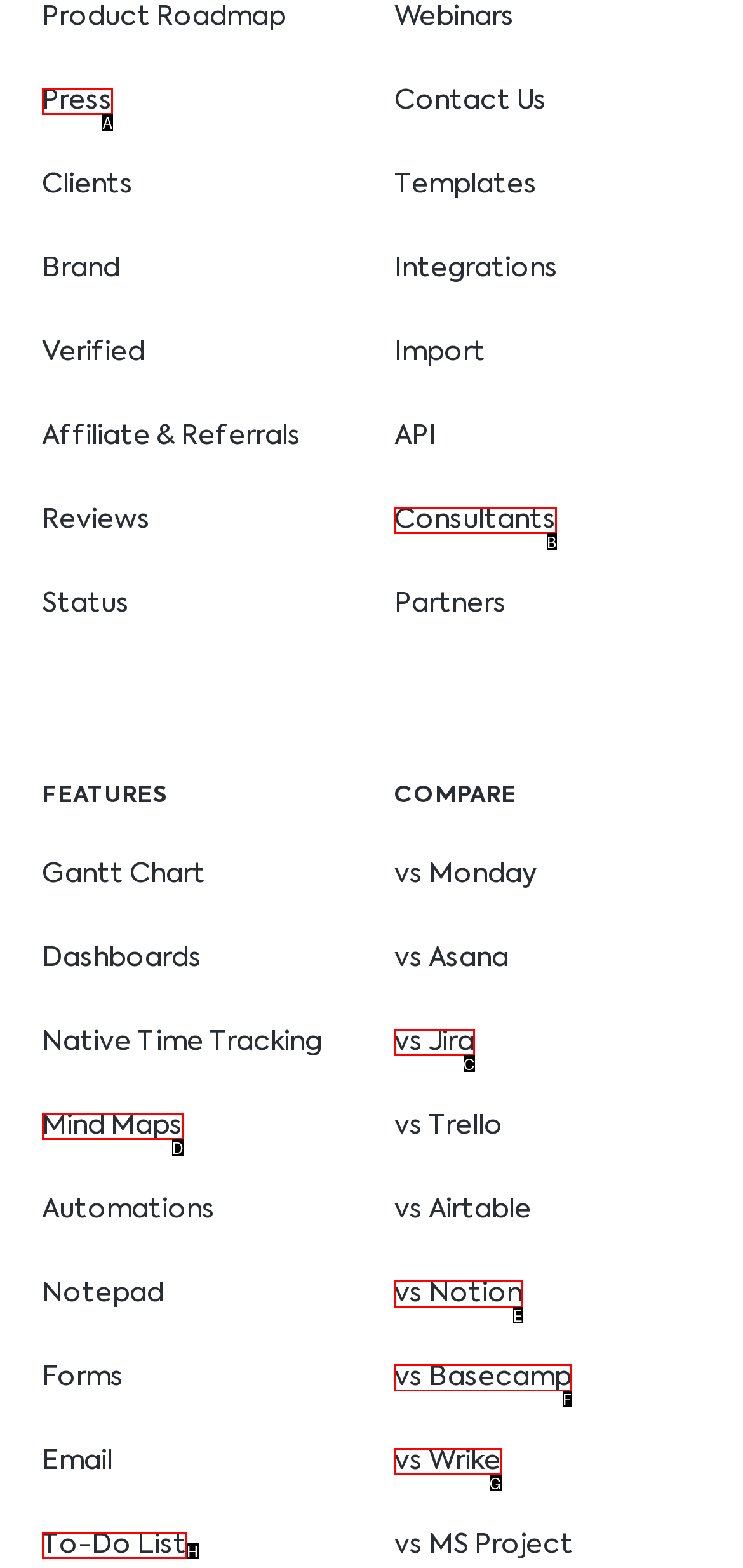Identify the letter of the UI element that fits the description: Press
Respond with the letter of the option directly.

A